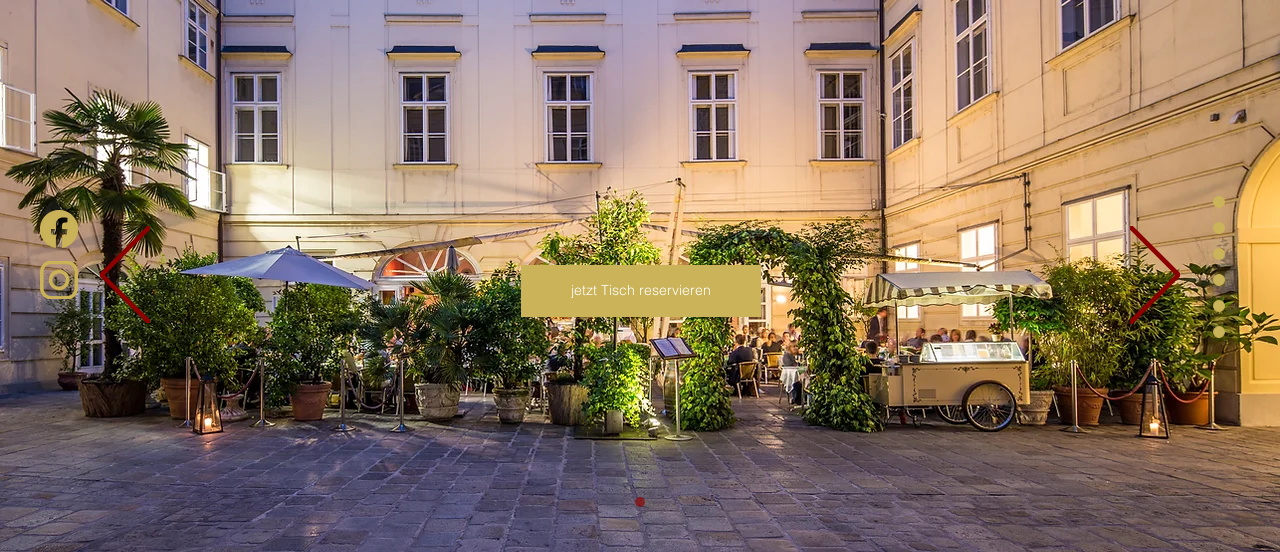What type of plants are surrounding the dining area?
Please use the visual content to give a single word or phrase answer.

Lush greenery and potted plants